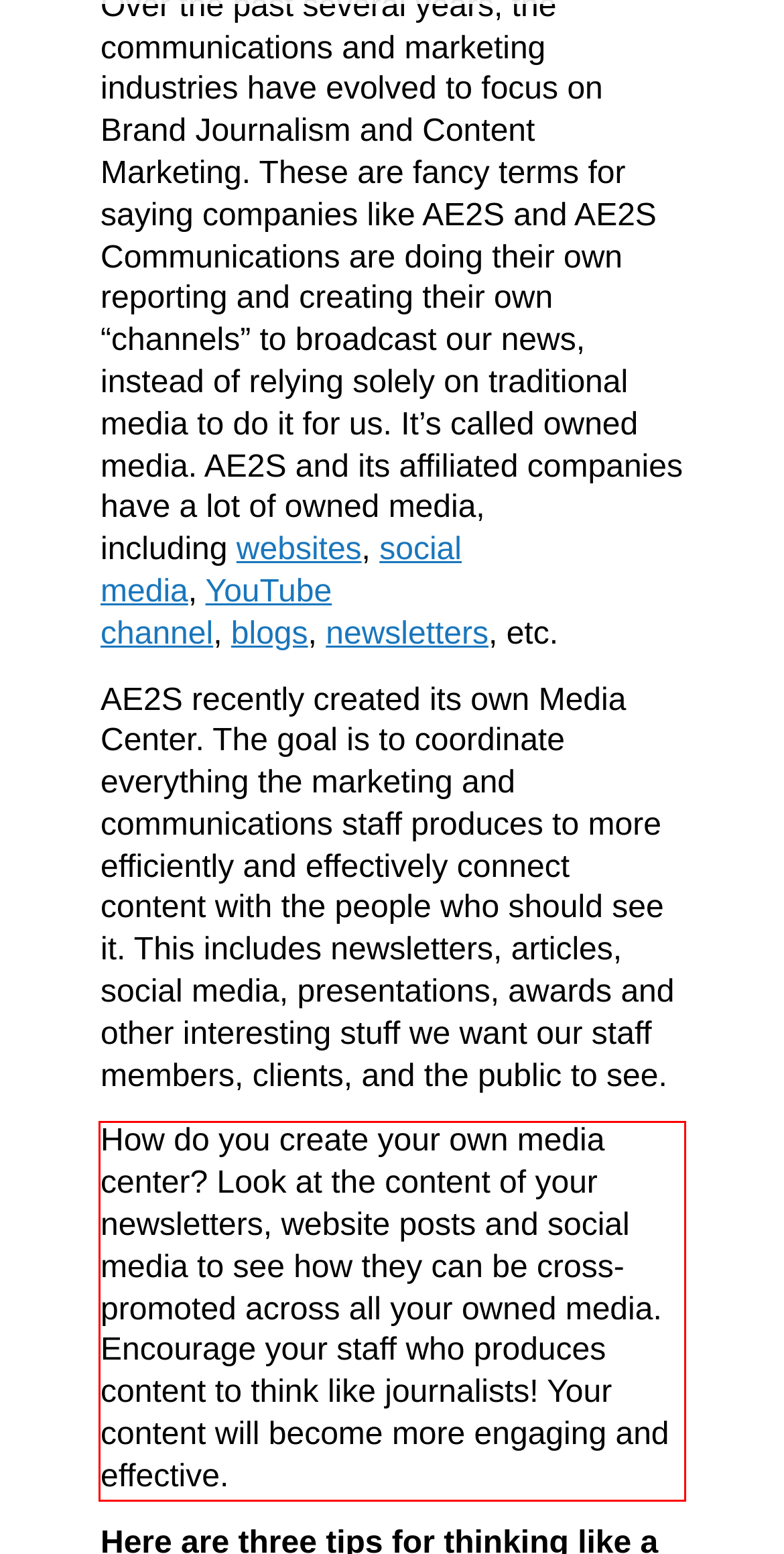Please perform OCR on the text content within the red bounding box that is highlighted in the provided webpage screenshot.

How do you create your own media center? Look at the content of your newsletters, website posts and social media to see how they can be cross-promoted across all your owned media. Encourage your staff who produces content to think like journalists! Your content will become more engaging and effective.